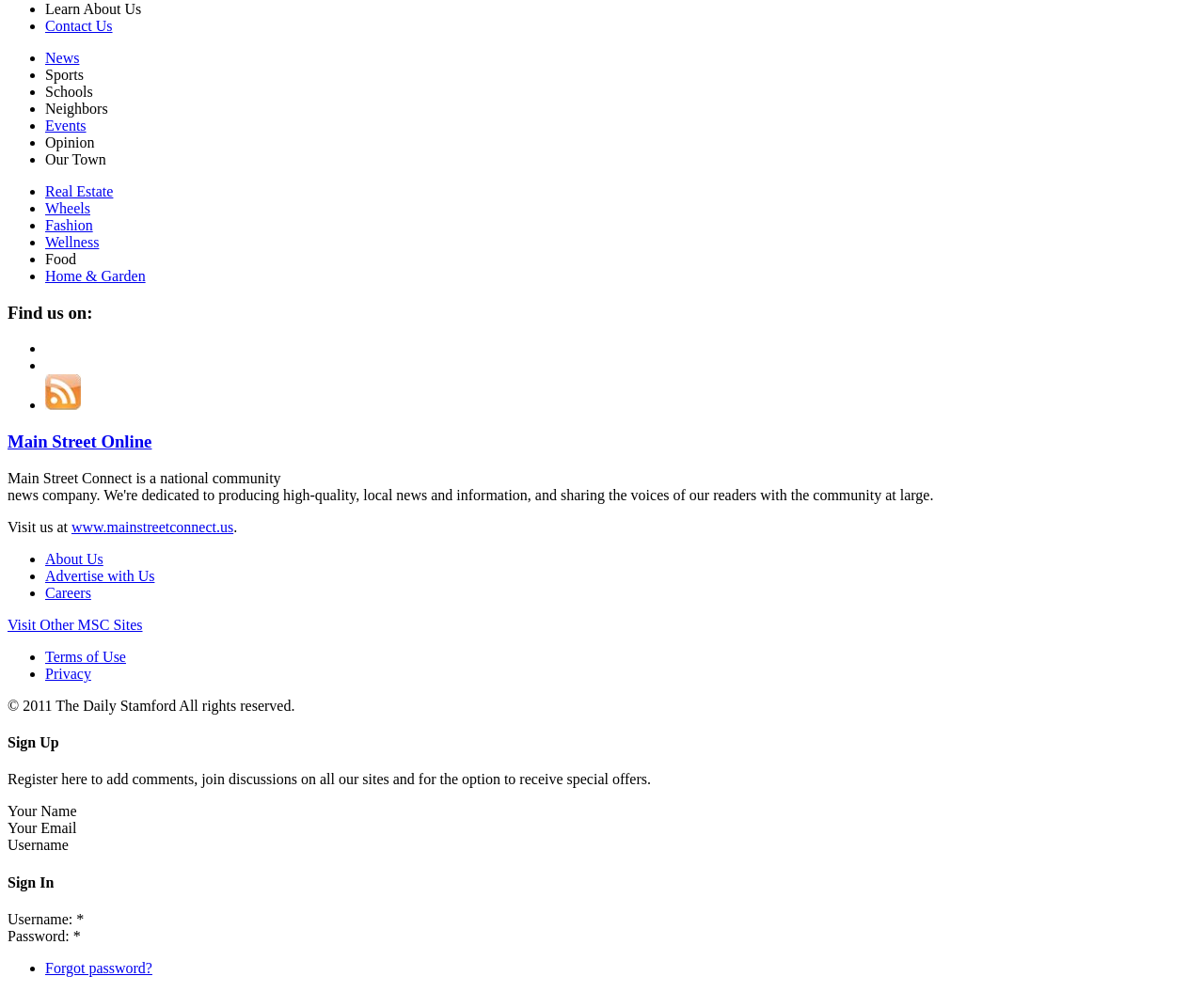What are the categories listed on the webpage?
Please describe in detail the information shown in the image to answer the question.

I found these categories by examining the list of links and static text elements at the top of the webpage, which appear to be categorized sections of the website.